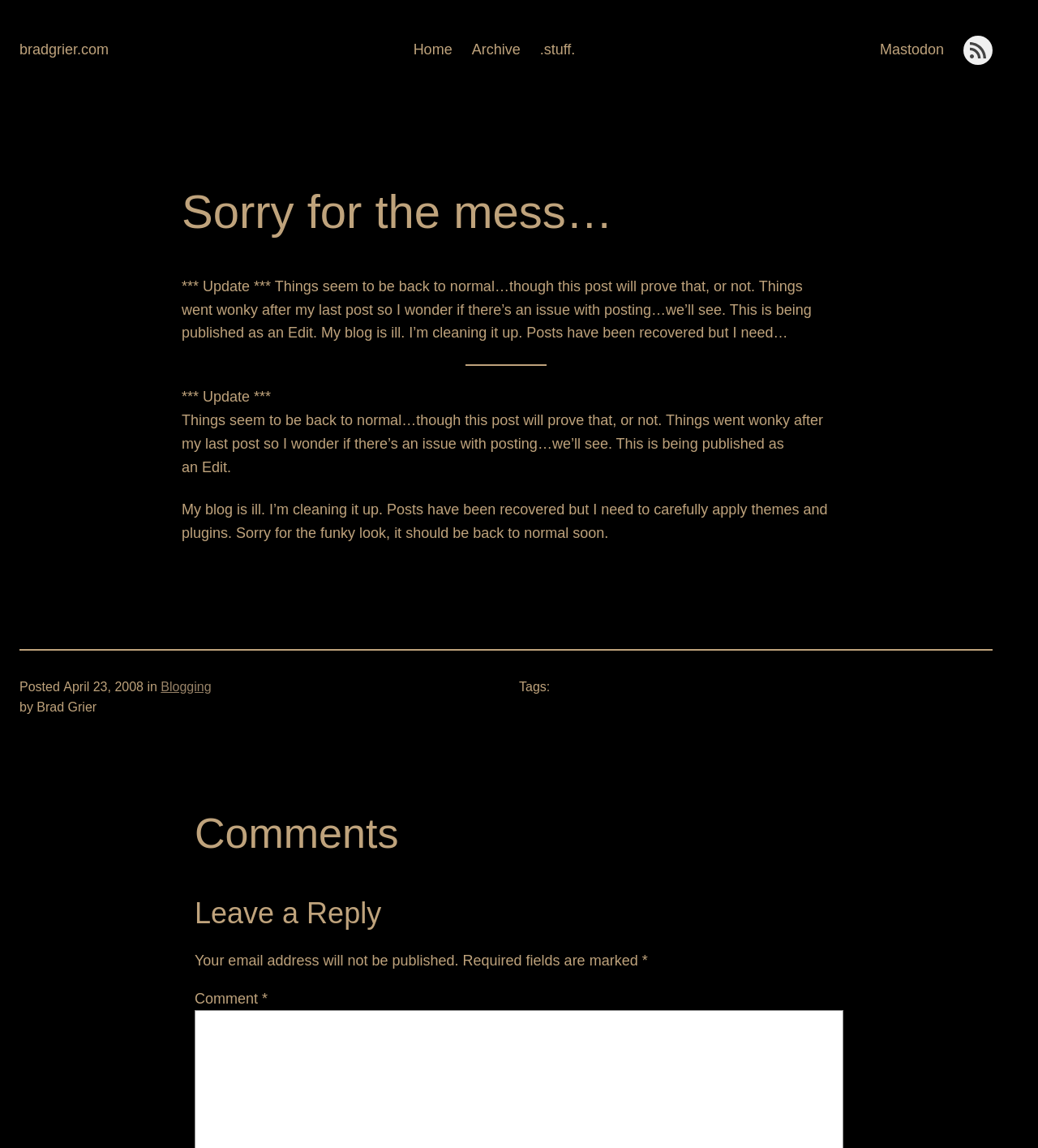What is the blogger apologizing for?
Look at the screenshot and respond with a single word or phrase.

the mess